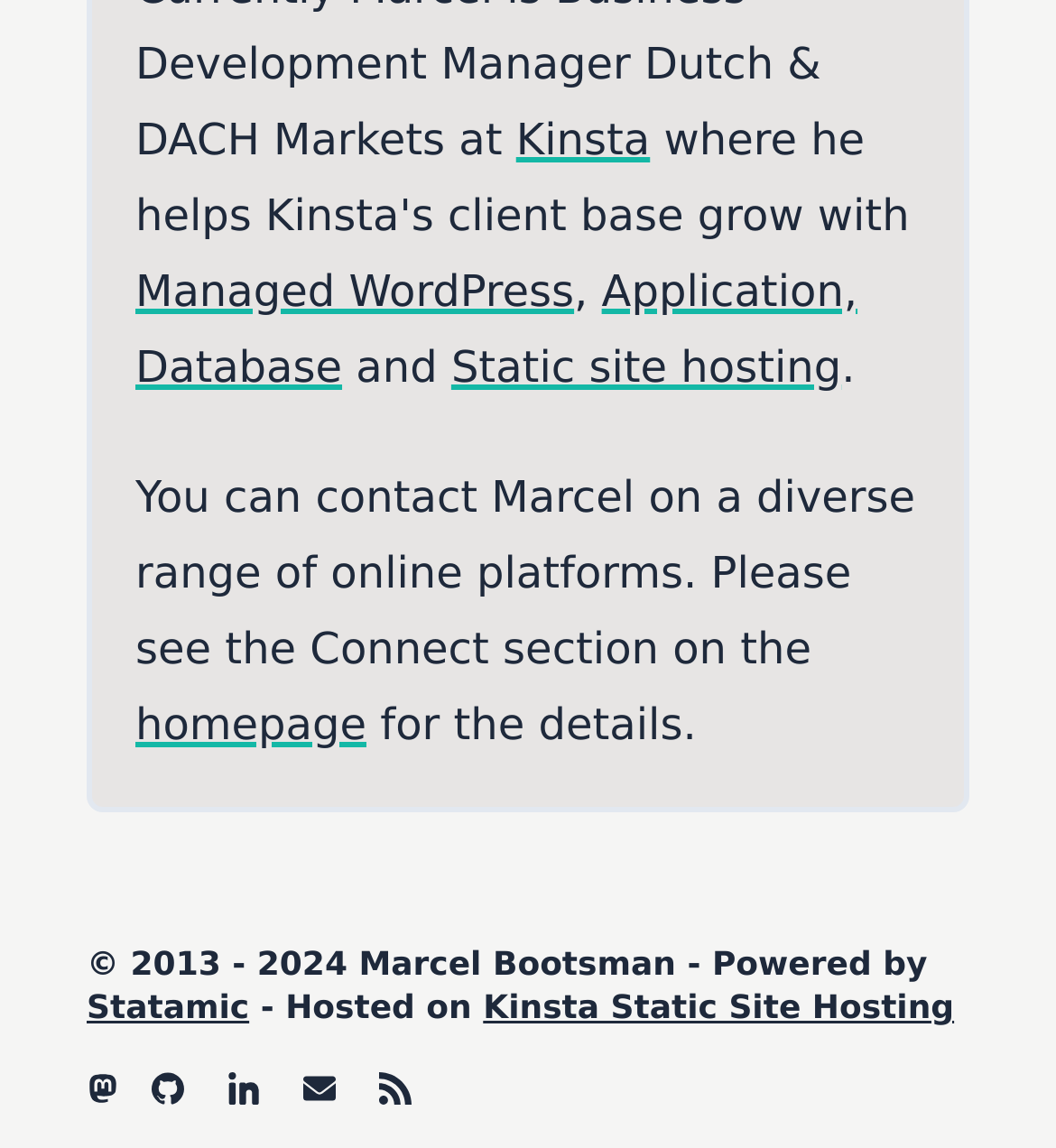Predict the bounding box coordinates of the area that should be clicked to accomplish the following instruction: "explore Statamic". The bounding box coordinates should consist of four float numbers between 0 and 1, i.e., [left, top, right, bottom].

[0.082, 0.861, 0.236, 0.894]